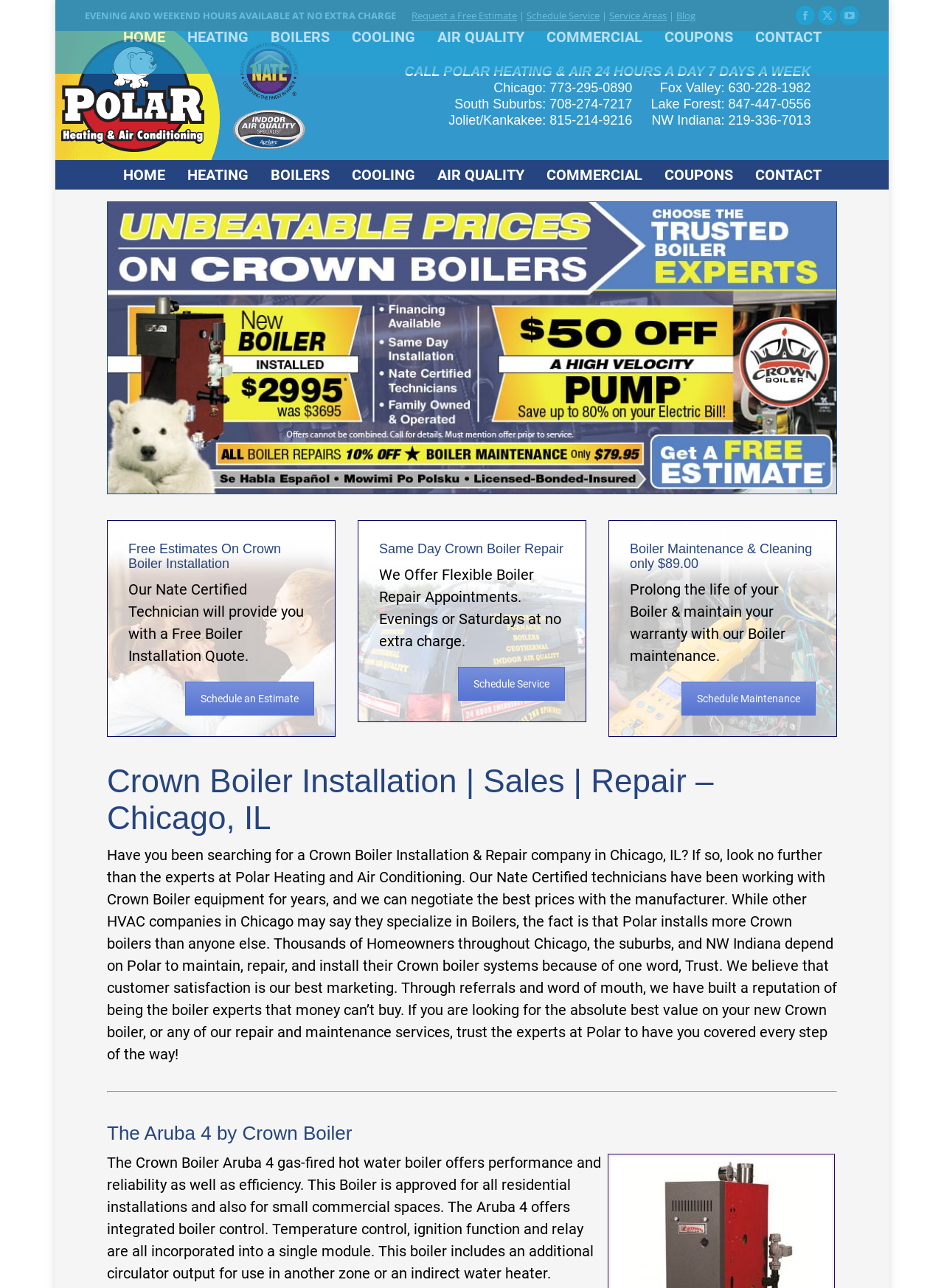What is the price of the Boiler Maintenance & Cleaning service?
Examine the screenshot and reply with a single word or phrase.

$89.00